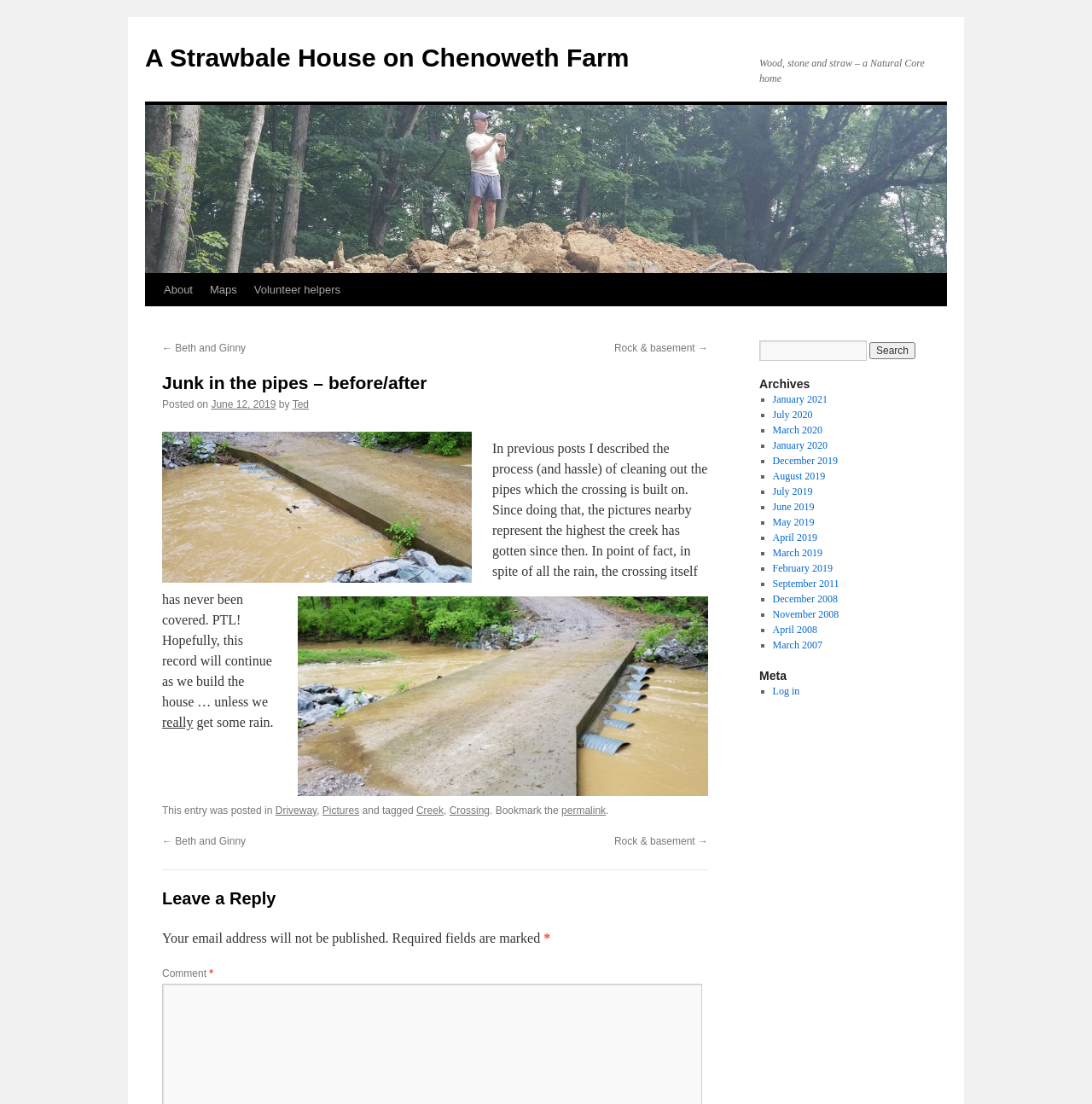Given the following UI element description: "Skip to content", find the bounding box coordinates in the webpage screenshot.

[0.132, 0.247, 0.148, 0.335]